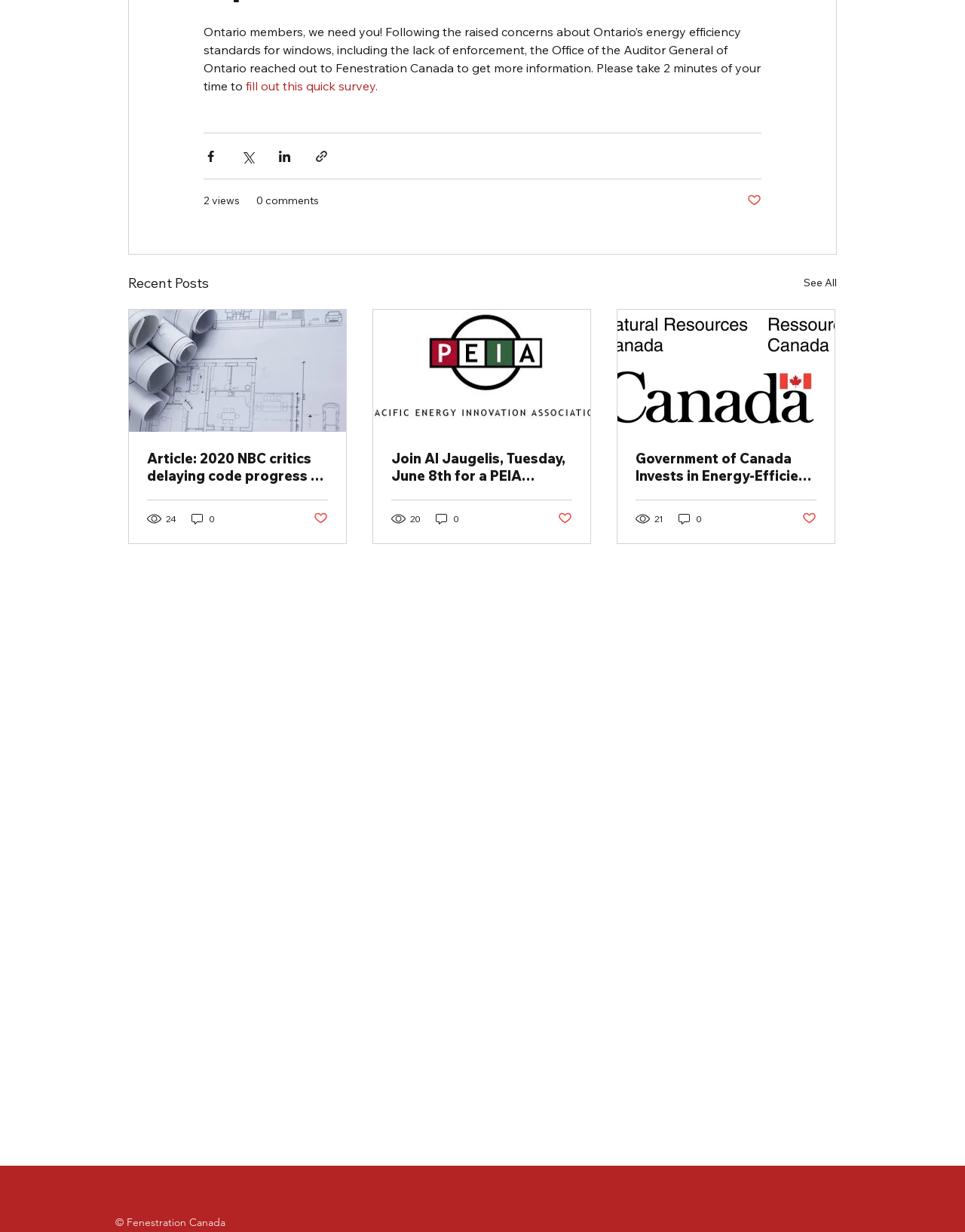Identify the bounding box of the UI element that matches this description: "0".

[0.702, 0.415, 0.729, 0.427]